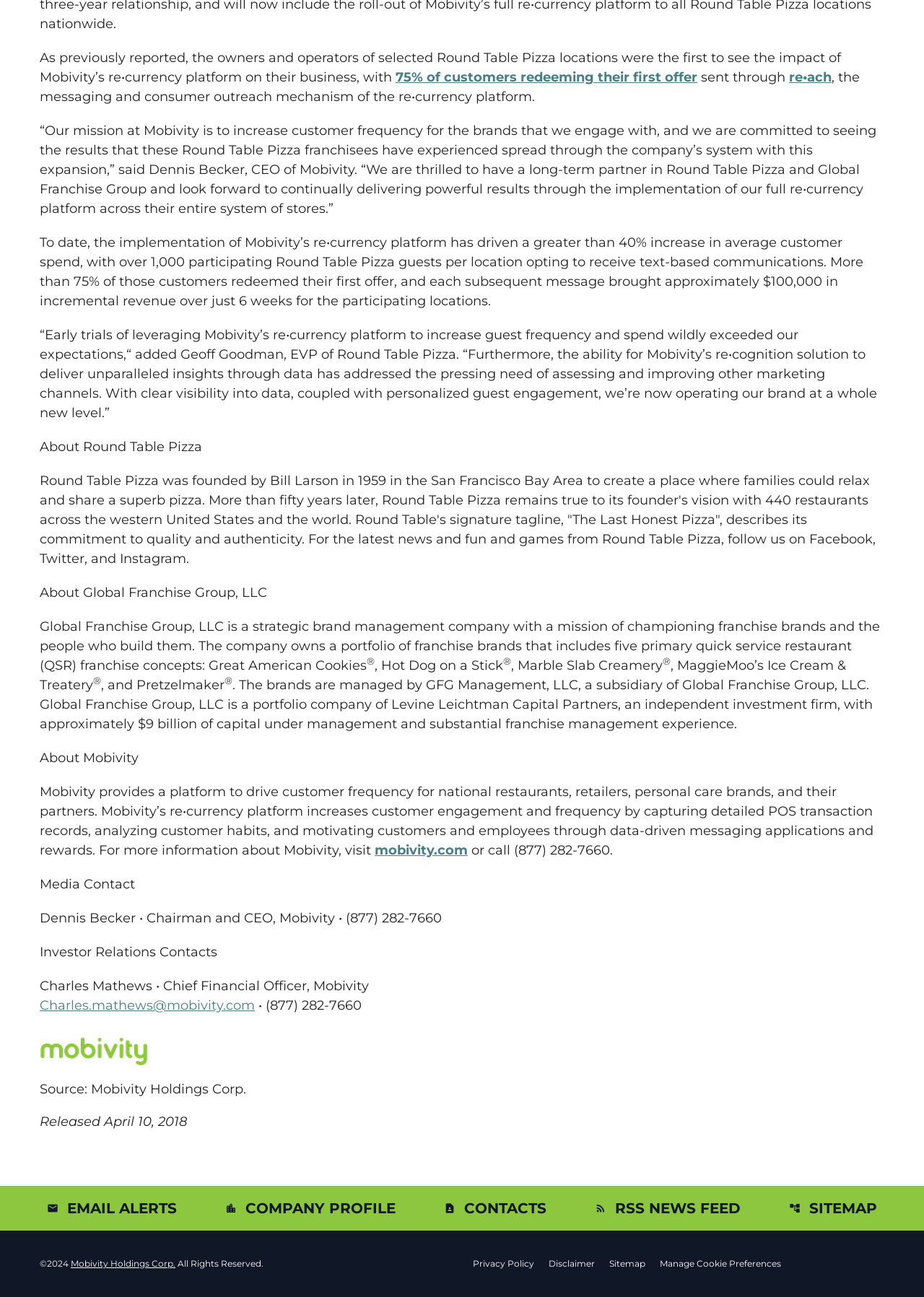Given the element description Sitemap, specify the bounding box coordinates of the corresponding UI element in the format (top-left x, top-left y, bottom-right x, bottom-right y). All values must be between 0 and 1.

[0.659, 0.971, 0.698, 0.978]